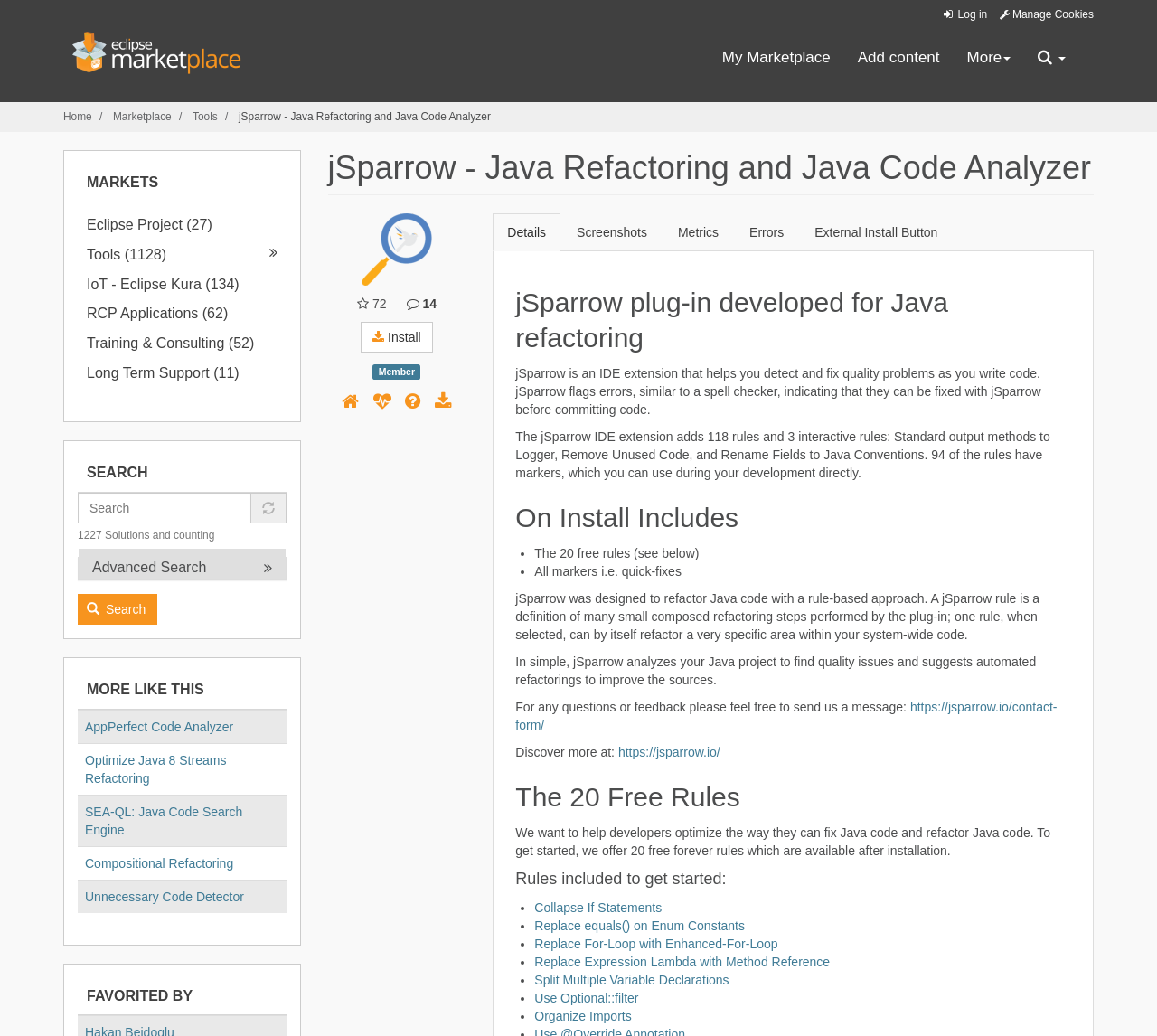Specify the bounding box coordinates of the element's region that should be clicked to achieve the following instruction: "View the 'Screenshots' tab". The bounding box coordinates consist of four float numbers between 0 and 1, in the format [left, top, right, bottom].

[0.486, 0.206, 0.572, 0.242]